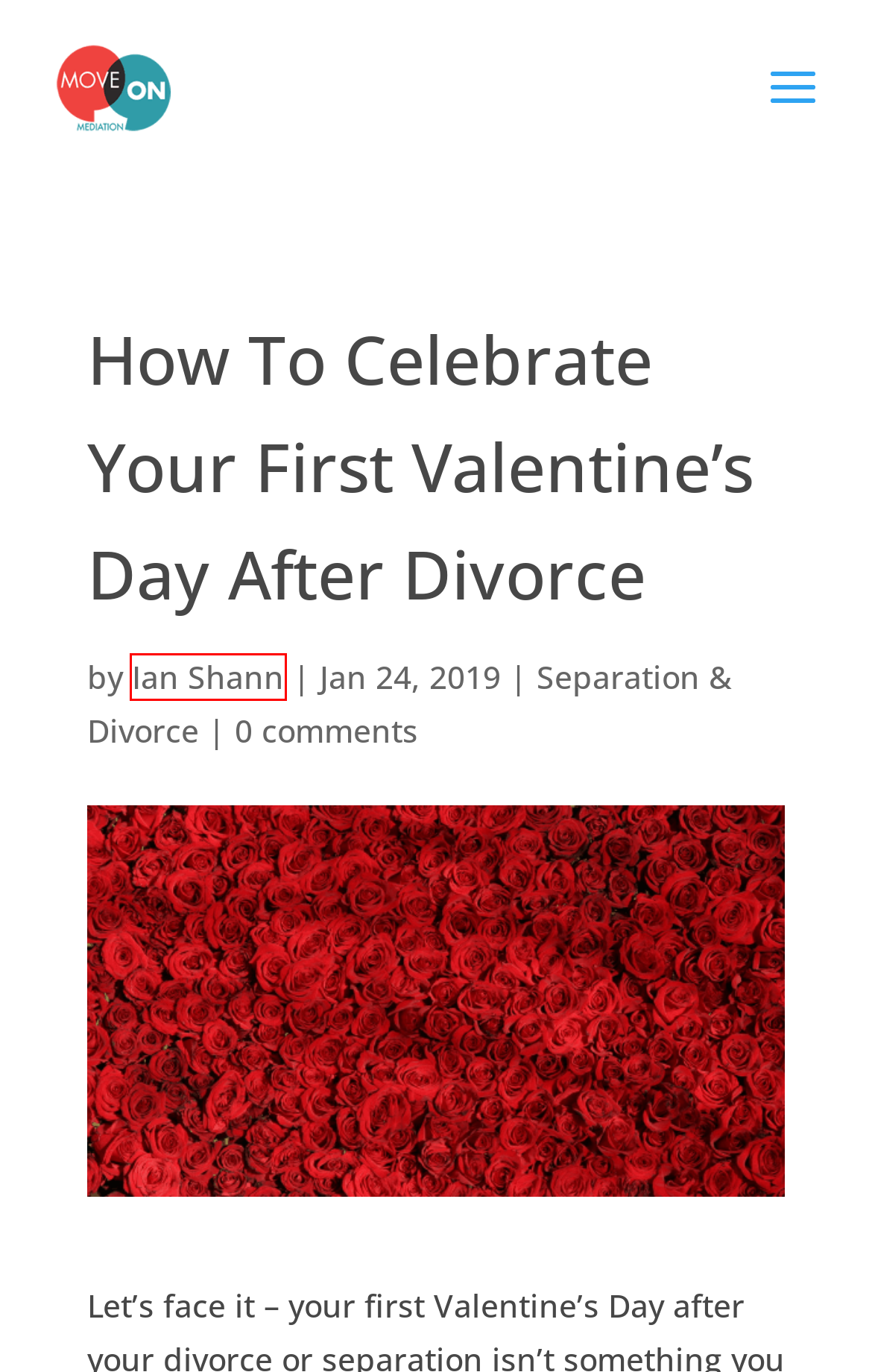Given a webpage screenshot featuring a red rectangle around a UI element, please determine the best description for the new webpage that appears after the element within the bounding box is clicked. The options are:
A. Family Courts Archives - Move On Mediation
B. Mediation for Property Settlement: Key Things You Need To Know
C. Active Listening In Family Mediation: How It Can Help You
D. Book Your Family Mediation In Perth | Contact Move On Mediation
E. Separation & Divorce Archives - Move On Mediation
F. What Not To Say in Family Mediation - Move On Mediation
G. Affordable Family Mediation | We Help Your Family Move On
H. Perth Wildlife Encounters Dolphin Swim

G